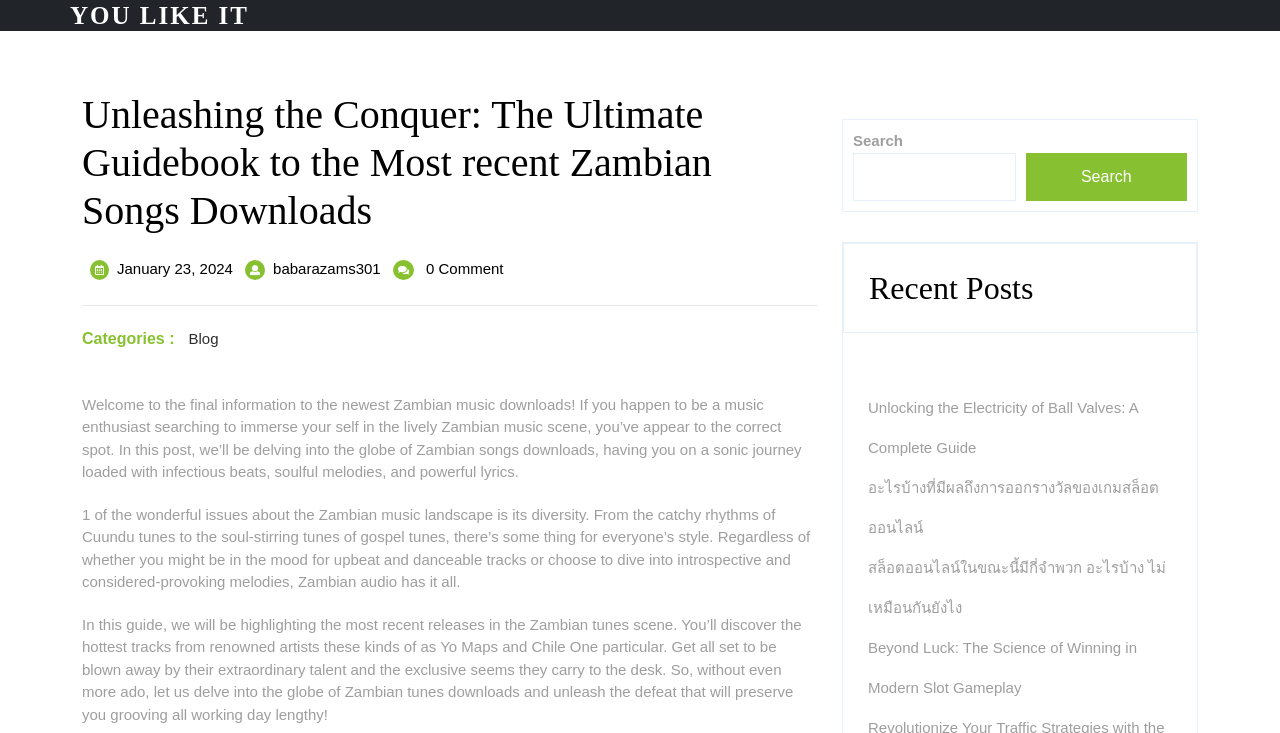Can you show the bounding box coordinates of the region to click on to complete the task described in the instruction: "Explore the categories"?

[0.147, 0.45, 0.171, 0.473]